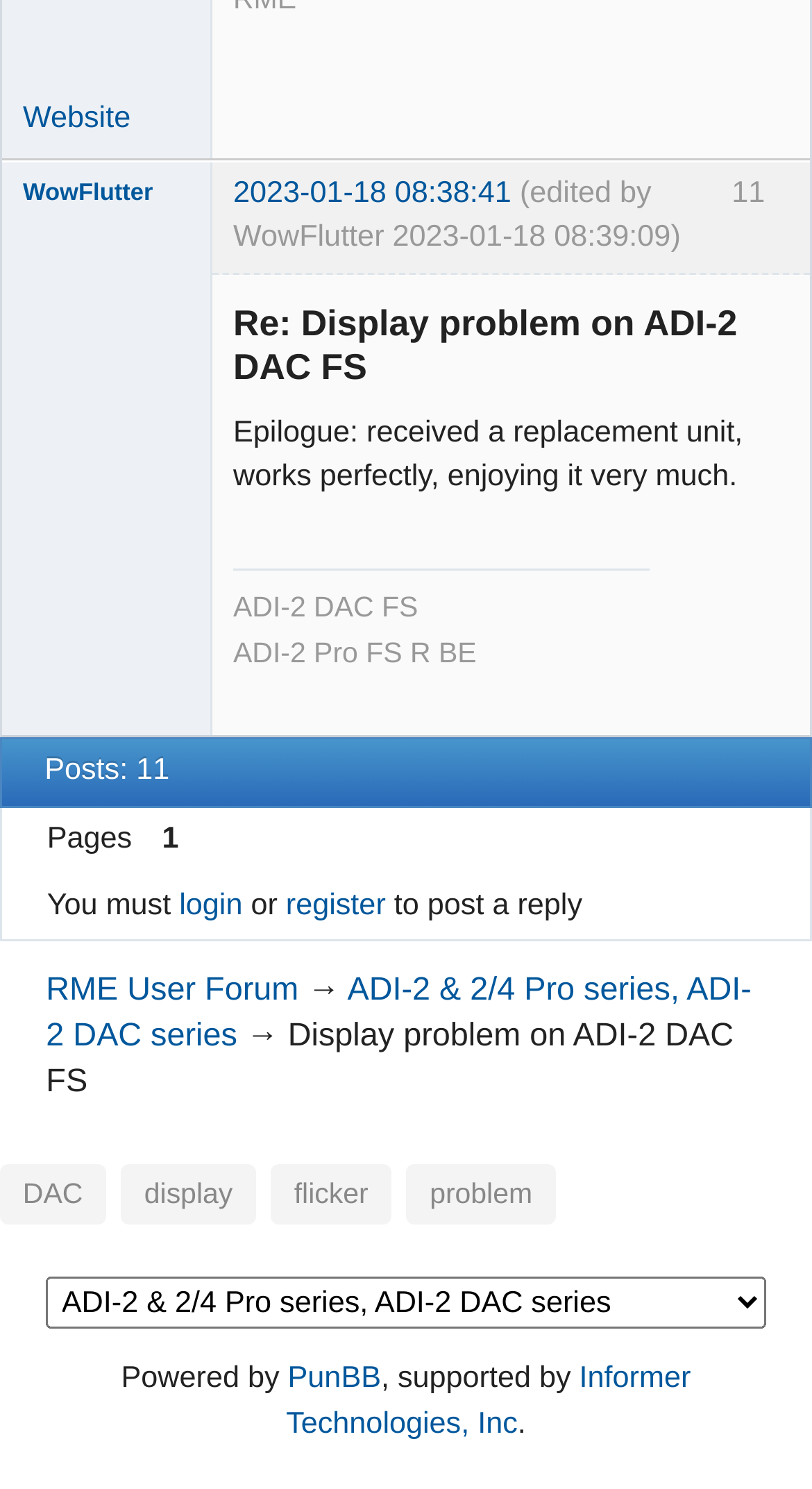What is the topic of the discussion?
Using the details from the image, give an elaborate explanation to answer the question.

The topic of the discussion is 'Display problem on ADI-2 DAC FS', which is mentioned in the heading 'Re: Display problem on ADI-2 DAC FS' and also as a link with bounding box coordinates [0.057, 0.684, 0.903, 0.738].